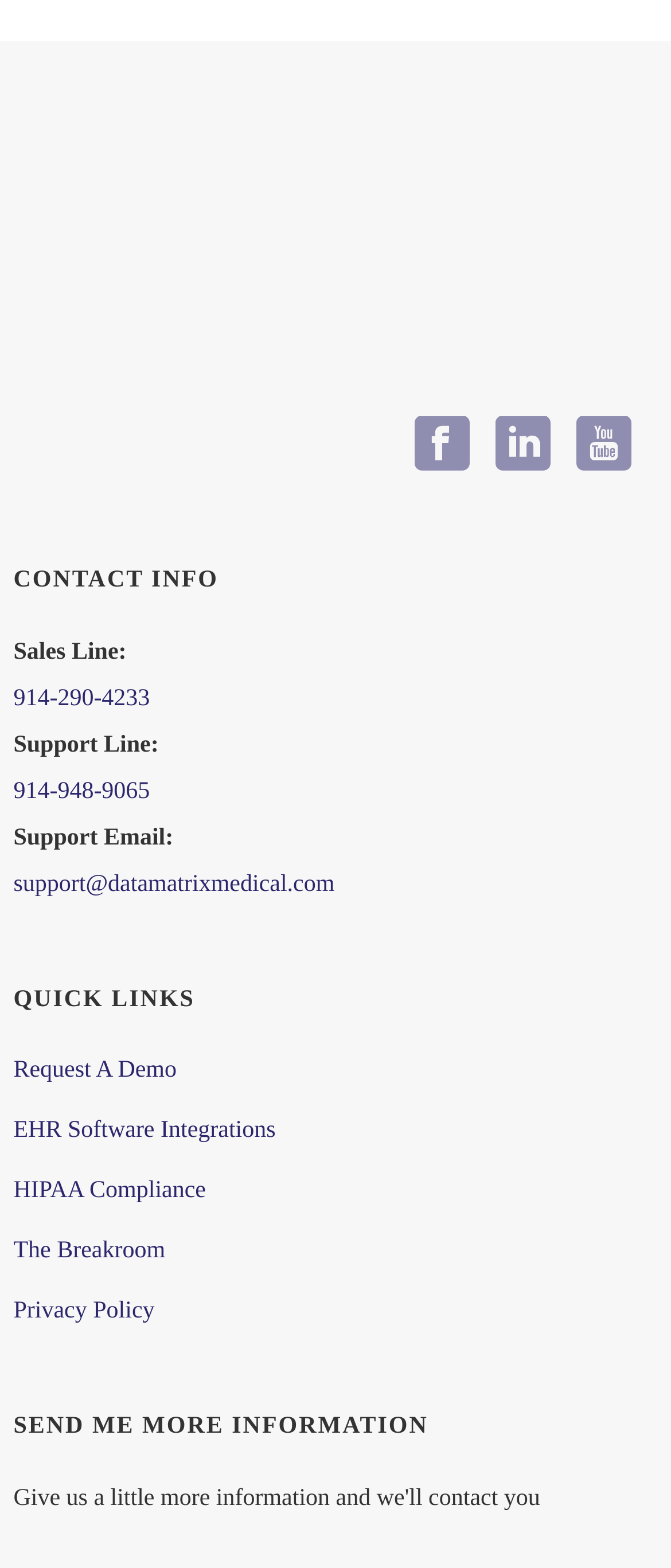Locate the bounding box coordinates of the area that needs to be clicked to fulfill the following instruction: "Check HIPAA compliance". The coordinates should be in the format of four float numbers between 0 and 1, namely [left, top, right, bottom].

[0.02, 0.751, 0.307, 0.768]